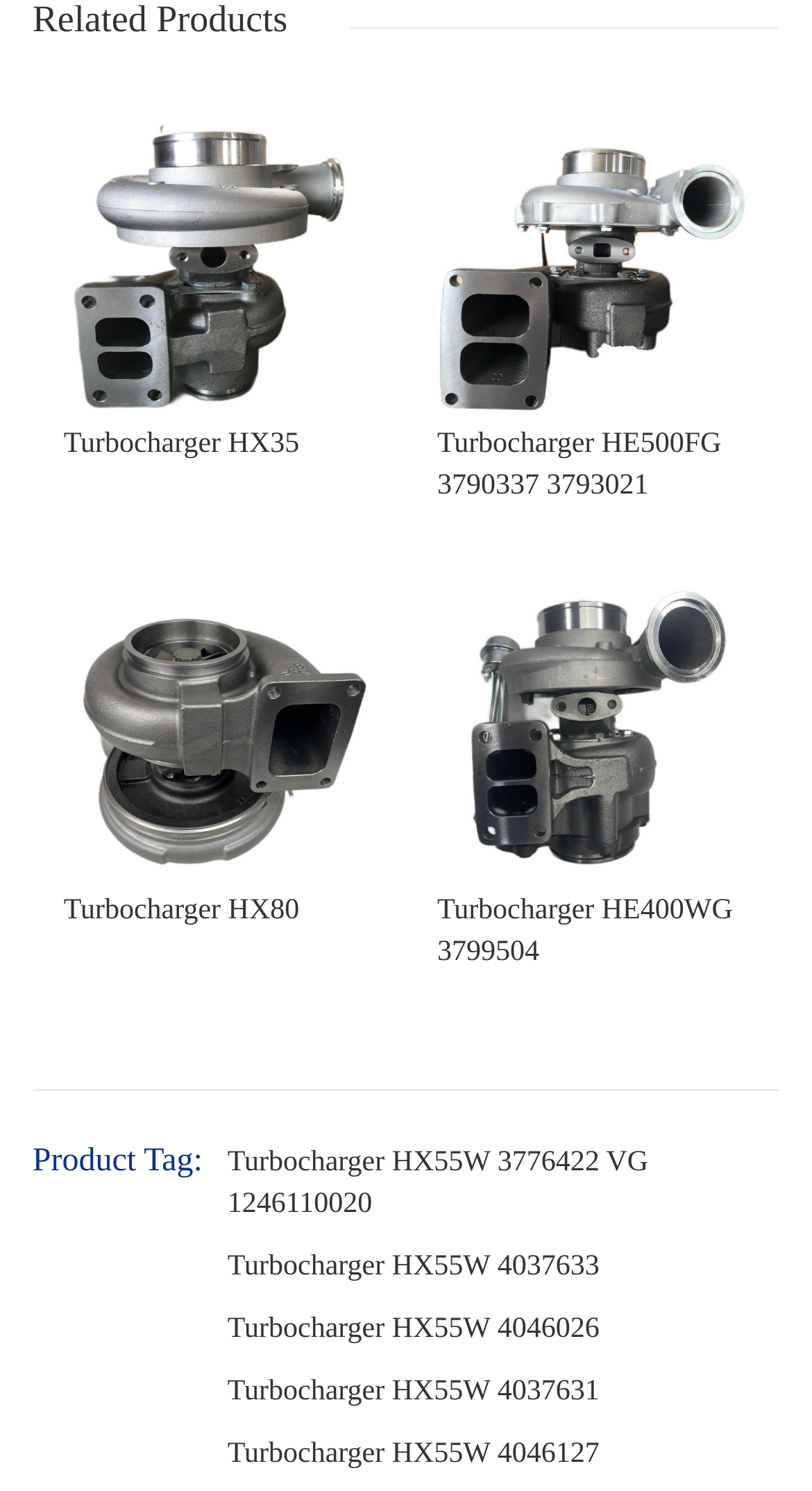Locate the bounding box coordinates of the element you need to click to accomplish the task described by this instruction: "View Turbocharger HE500FG 3790337 3793021 details".

[0.538, 0.069, 0.921, 0.278]